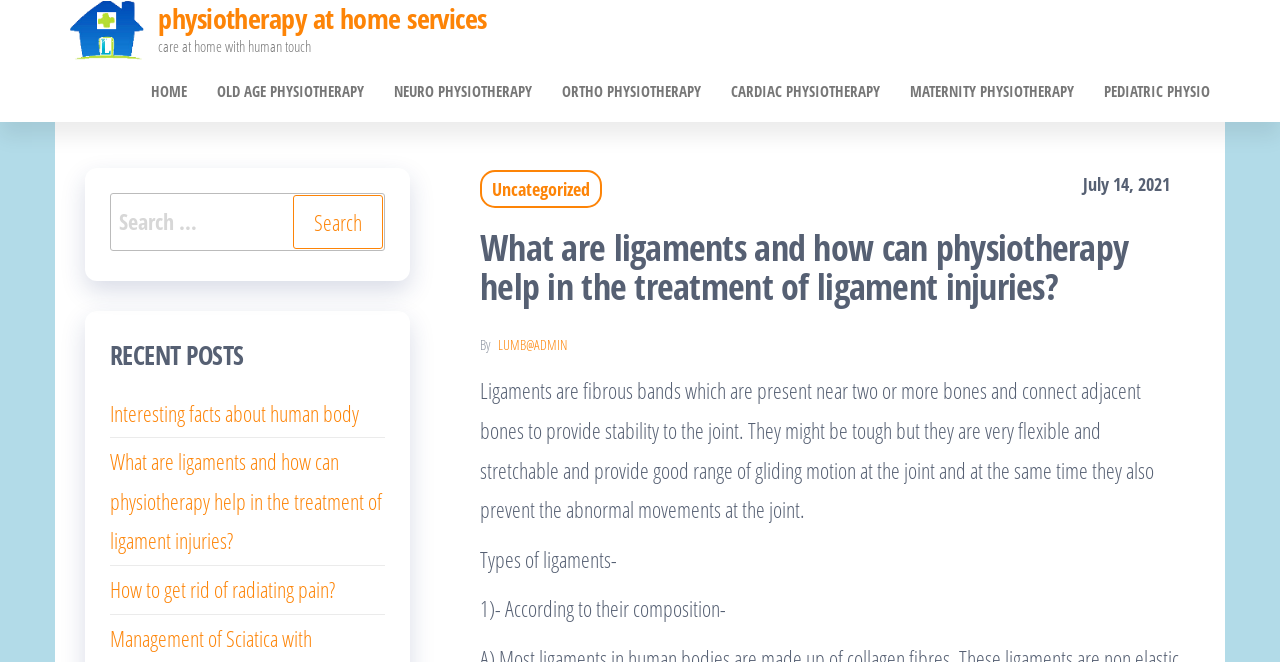Indicate the bounding box coordinates of the clickable region to achieve the following instruction: "Click on the 'HOME' link."

[0.106, 0.092, 0.158, 0.183]